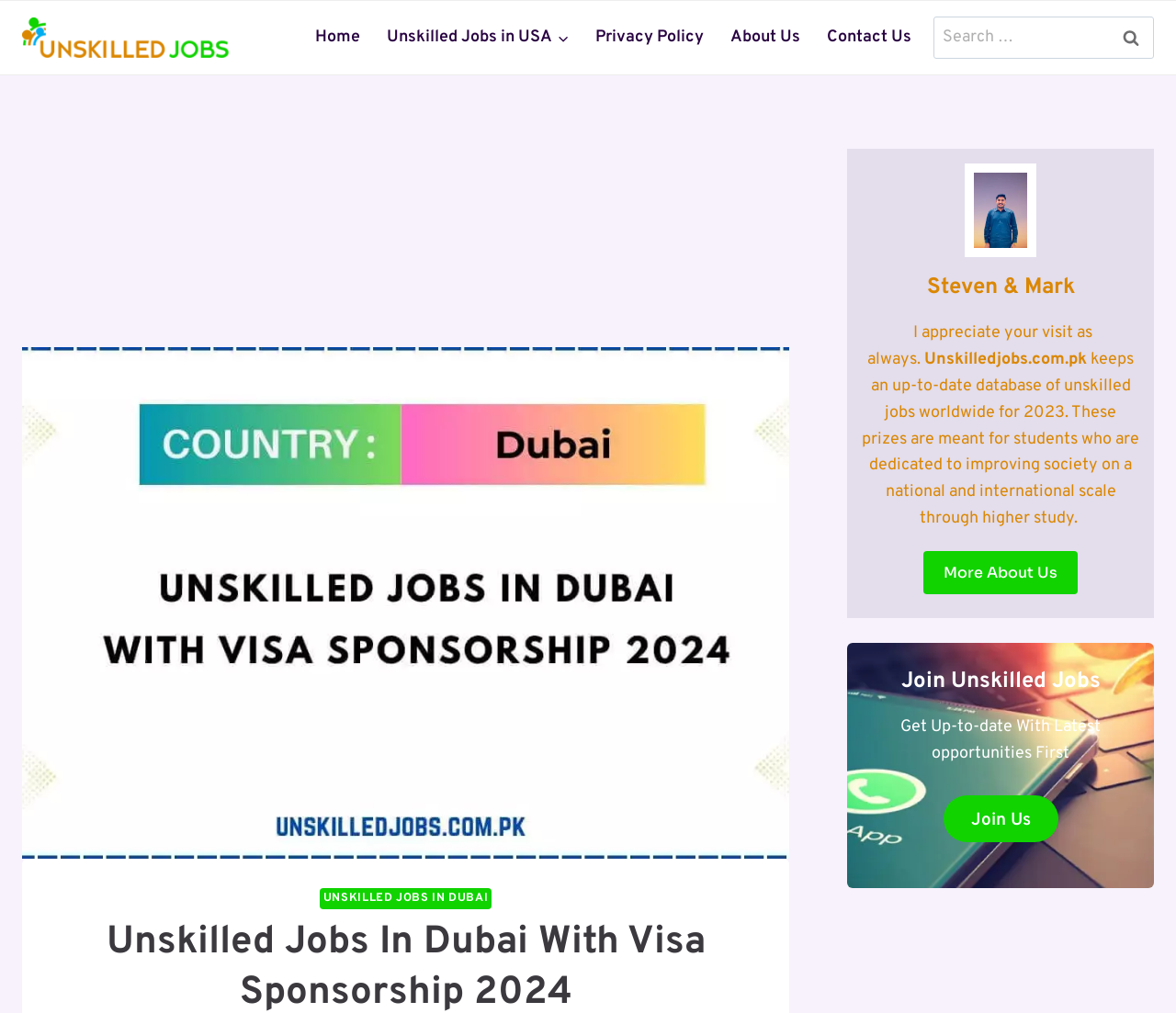Please identify the coordinates of the bounding box for the clickable region that will accomplish this instruction: "Search for unskilled jobs".

[0.794, 0.017, 0.981, 0.058]